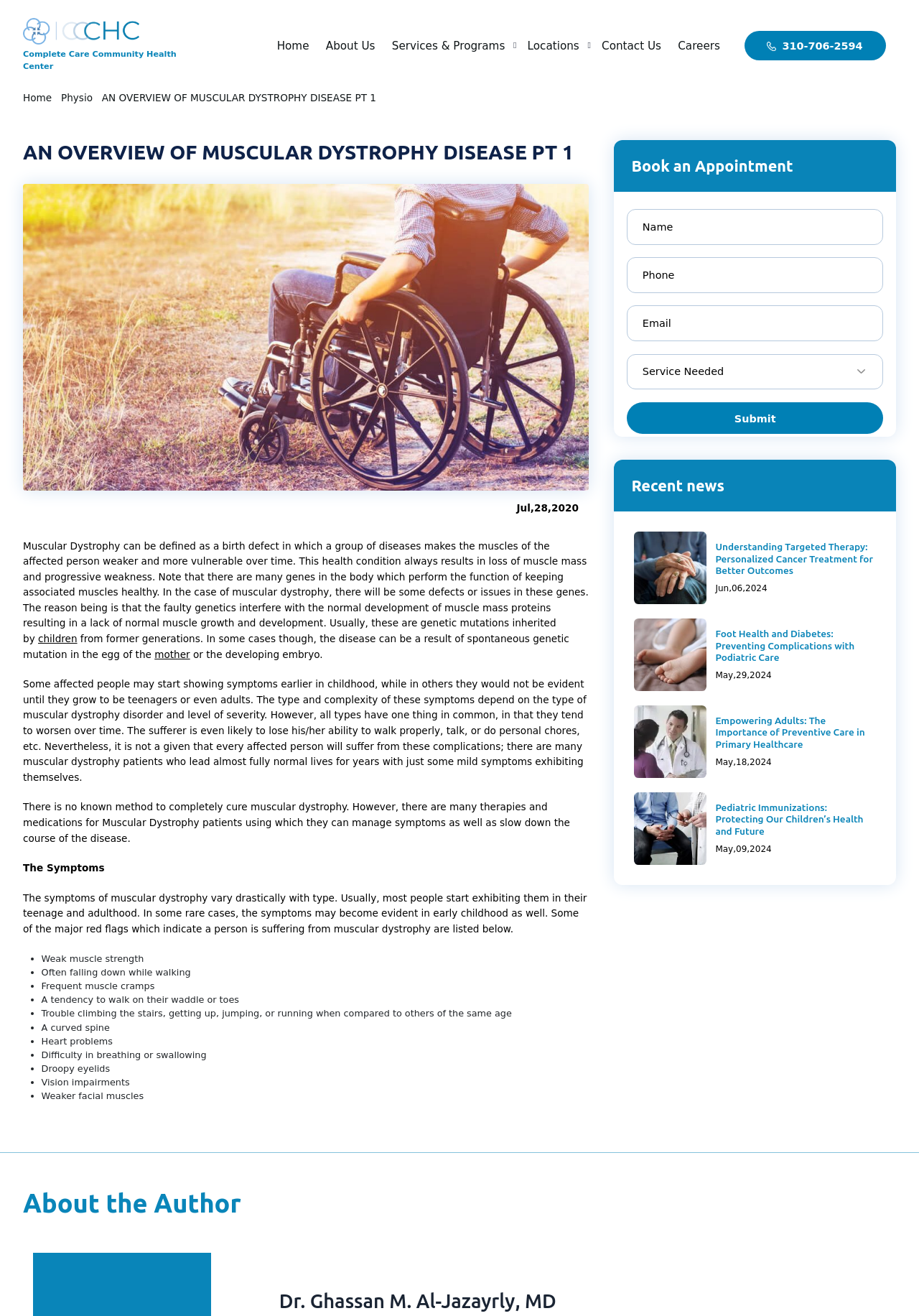Please identify the bounding box coordinates of the area that needs to be clicked to follow this instruction: "Click on the 'Home' link".

[0.377, 0.039, 0.42, 0.049]